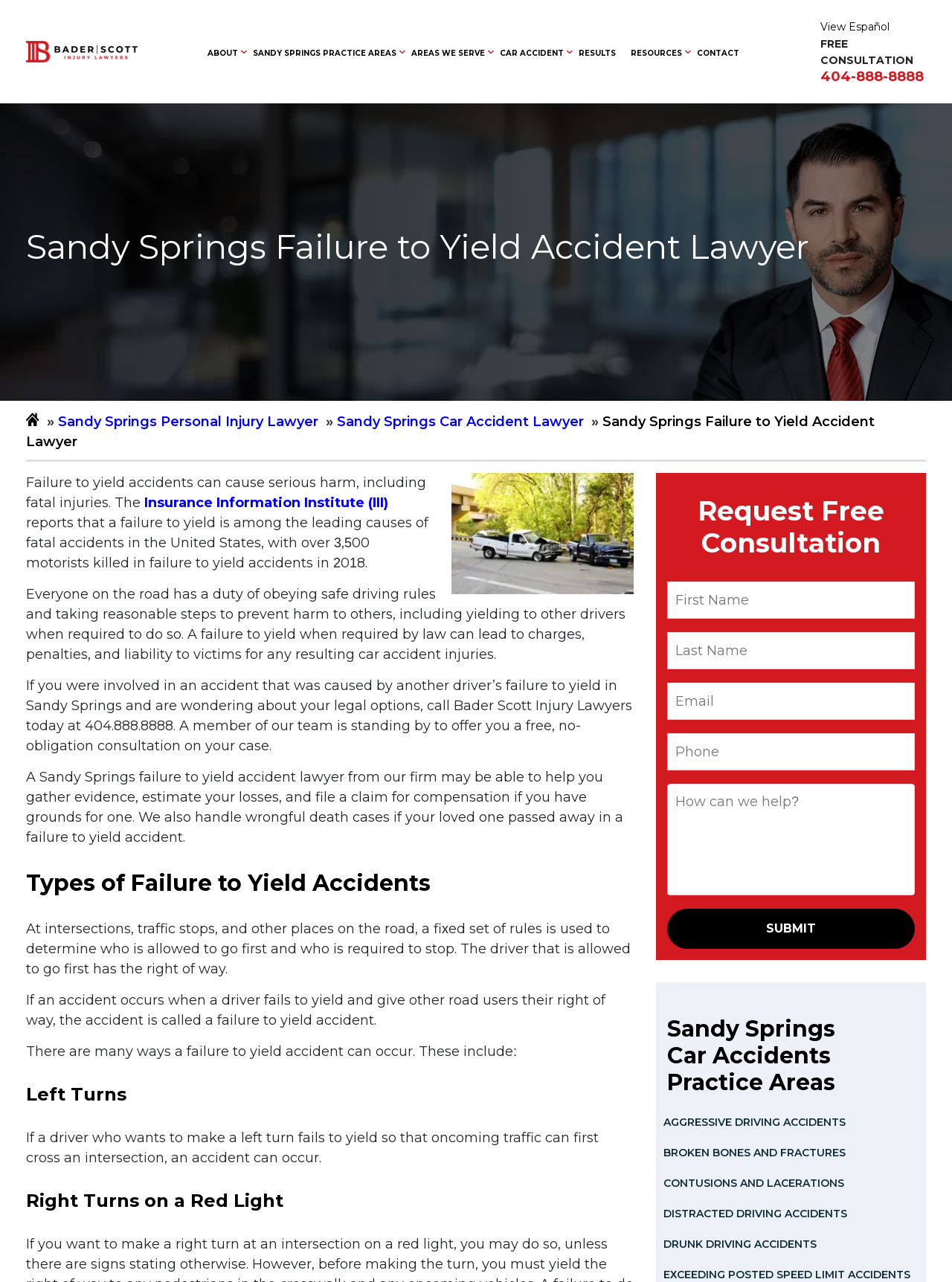What is the name of the law firm?
Can you provide an in-depth and detailed response to the question?

The name of the law firm can be found in the top-left corner of the webpage, where it says 'Sandy Springs Failure To Yield Accident Lawyers | Bader Scott Injury Lawyers'. This is also confirmed by the image and link with the same text.